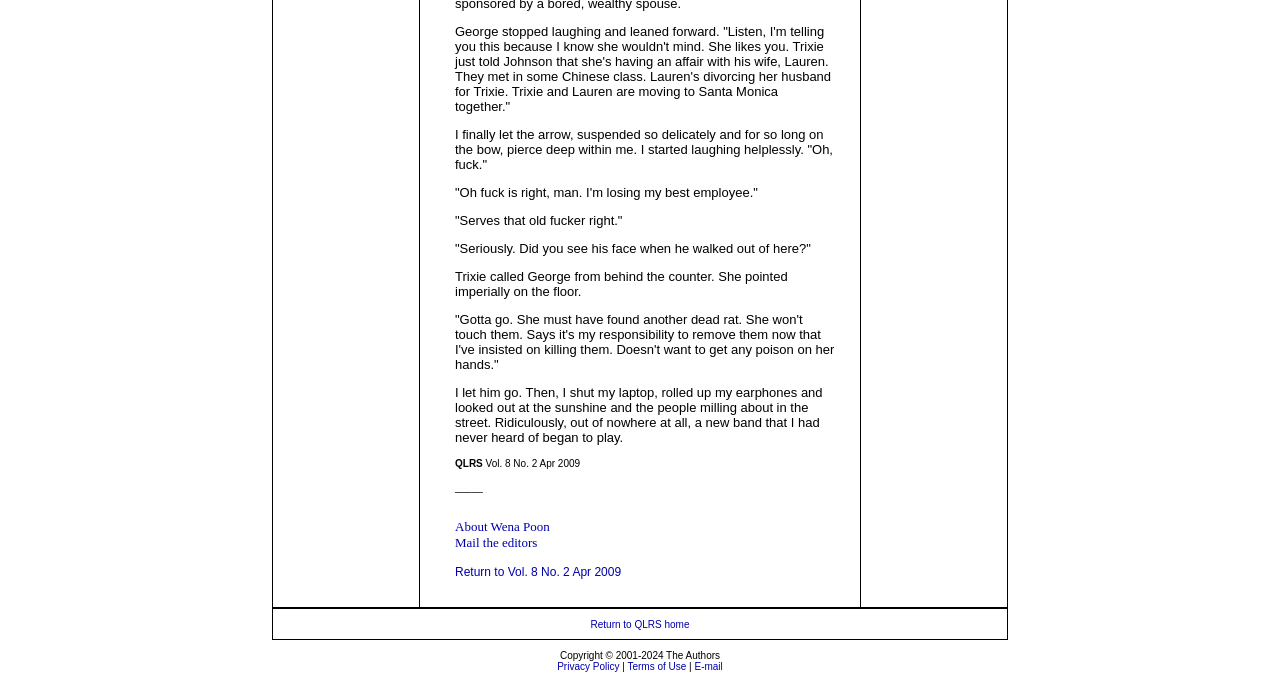Locate the bounding box of the UI element defined by this description: "Privacy Policy". The coordinates should be given as four float numbers between 0 and 1, formatted as [left, top, right, bottom].

[0.435, 0.979, 0.484, 0.996]